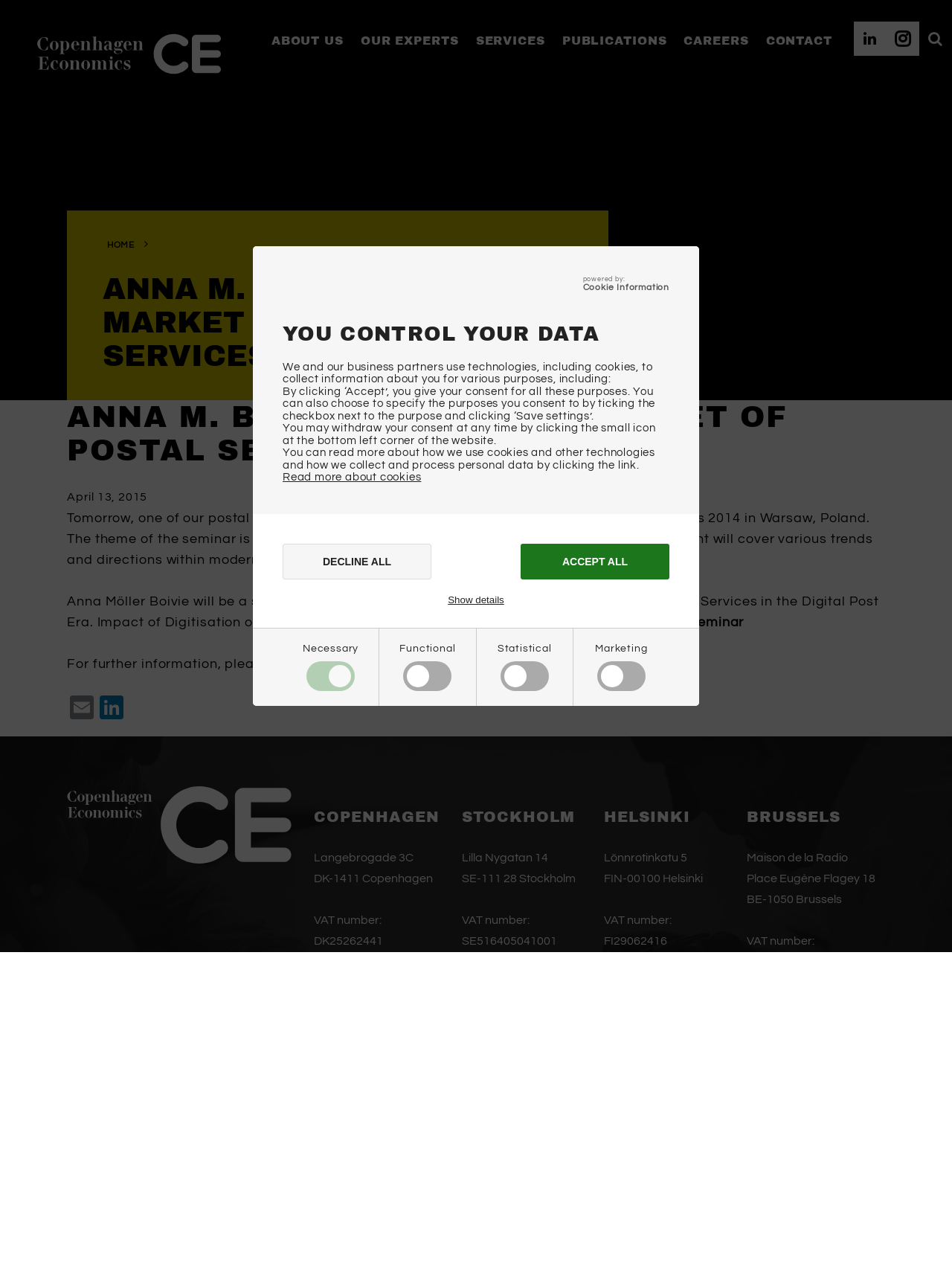Generate a comprehensive description of the contents of the webpage.

The webpage is about Anna M. Boivie speaking at the Market of Postal Services in Poland. At the top, there is a dialog box with a heading "YOU CONTROL YOUR DATA" that explains how the website uses cookies and other technologies to collect information. Below this dialog box, there is a navigation menu with options to decline or accept all cookies, as well as specify which purposes to consent to.

On the top-left corner, there is a logo and a link to "Cookie Information". On the top-right corner, there are social media links and a link to "HOME". Below this, there is a main heading "ANNA M. BOIVIE SPEAKS AT MARKET OF POSTAL SERVICES IN POLAND" followed by a paragraph of text that describes the event.

The main content of the webpage is divided into sections. The first section provides more information about the seminar, including the date and location, and a brief description of the event. There is also a link to read more about the seminar.

The next section is about Anna Möller Boivie, with a link to her profile and contact information. Below this, there is an image, and then a section with contact information for Copenhagen Economics, including addresses and VAT numbers for offices in Copenhagen, Stockholm, Helsinki, and Brussels.

At the bottom of the page, there is a link to the "Privacy Notice".